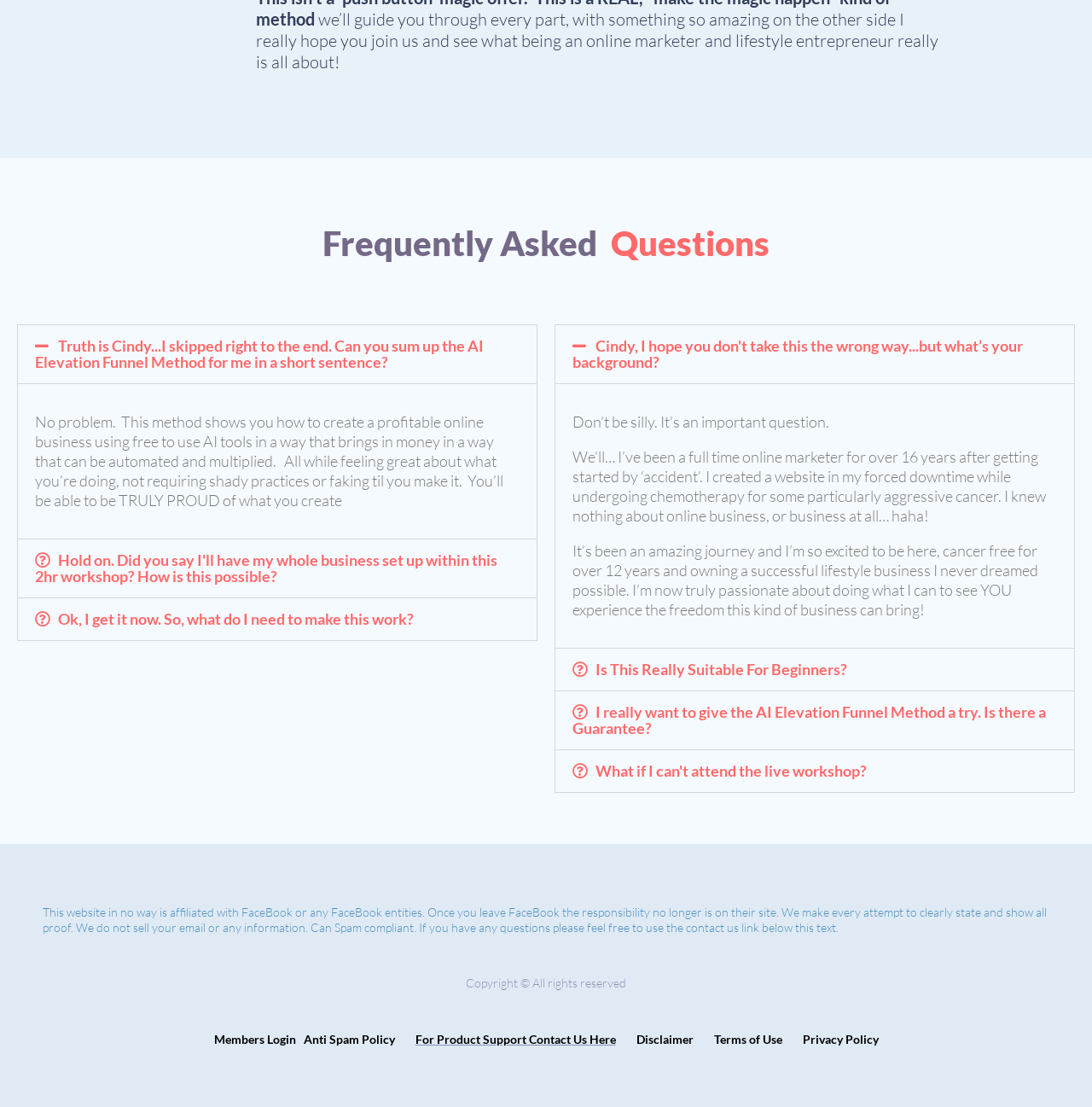Identify the bounding box for the described UI element. Provide the coordinates in (top-left x, top-left y, bottom-right x, bottom-right y) format with values ranging from 0 to 1: Disclaimer

[0.582, 0.932, 0.635, 0.945]